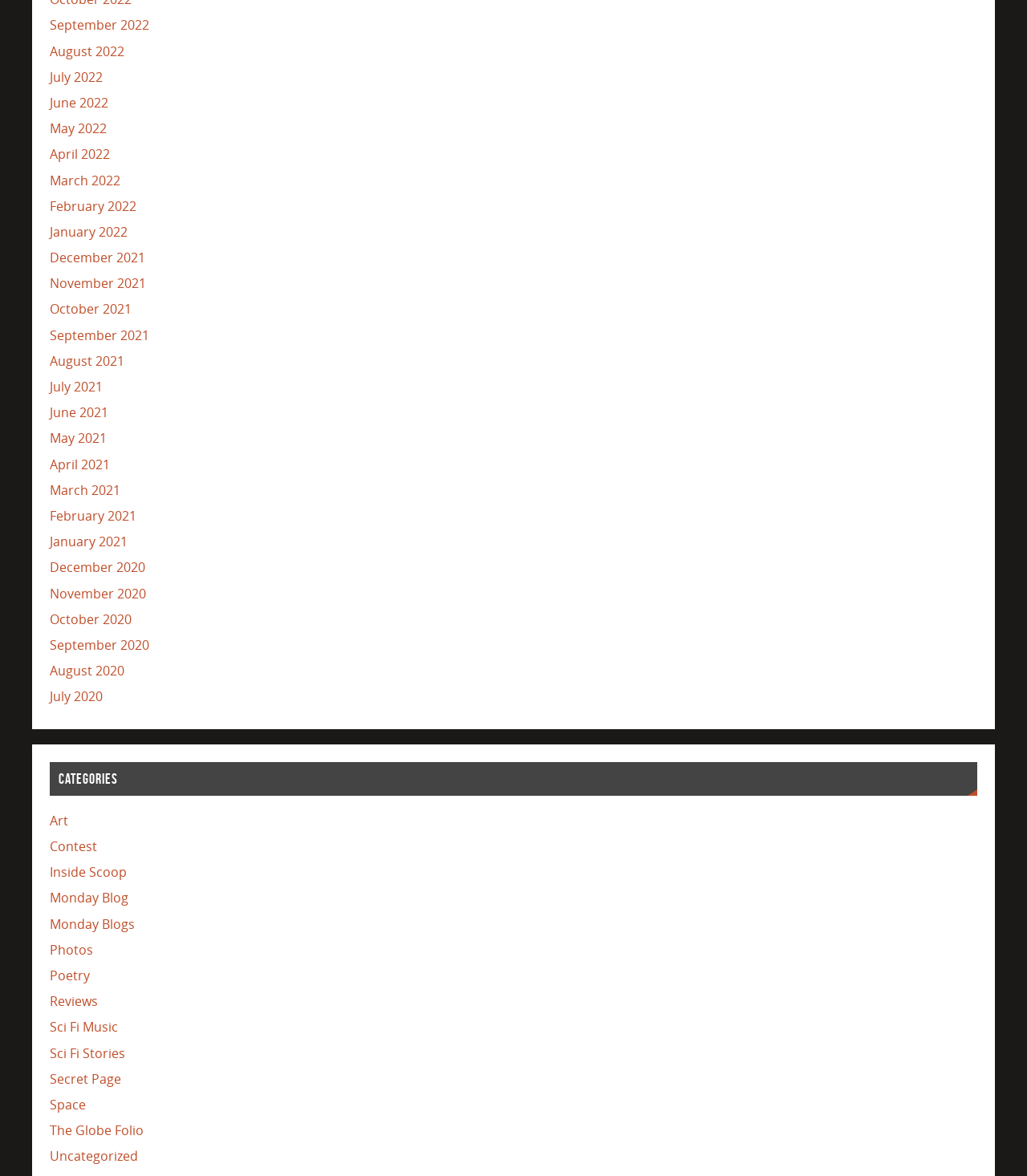What is the earliest month listed on the webpage?
Examine the screenshot and reply with a single word or phrase.

December 2020